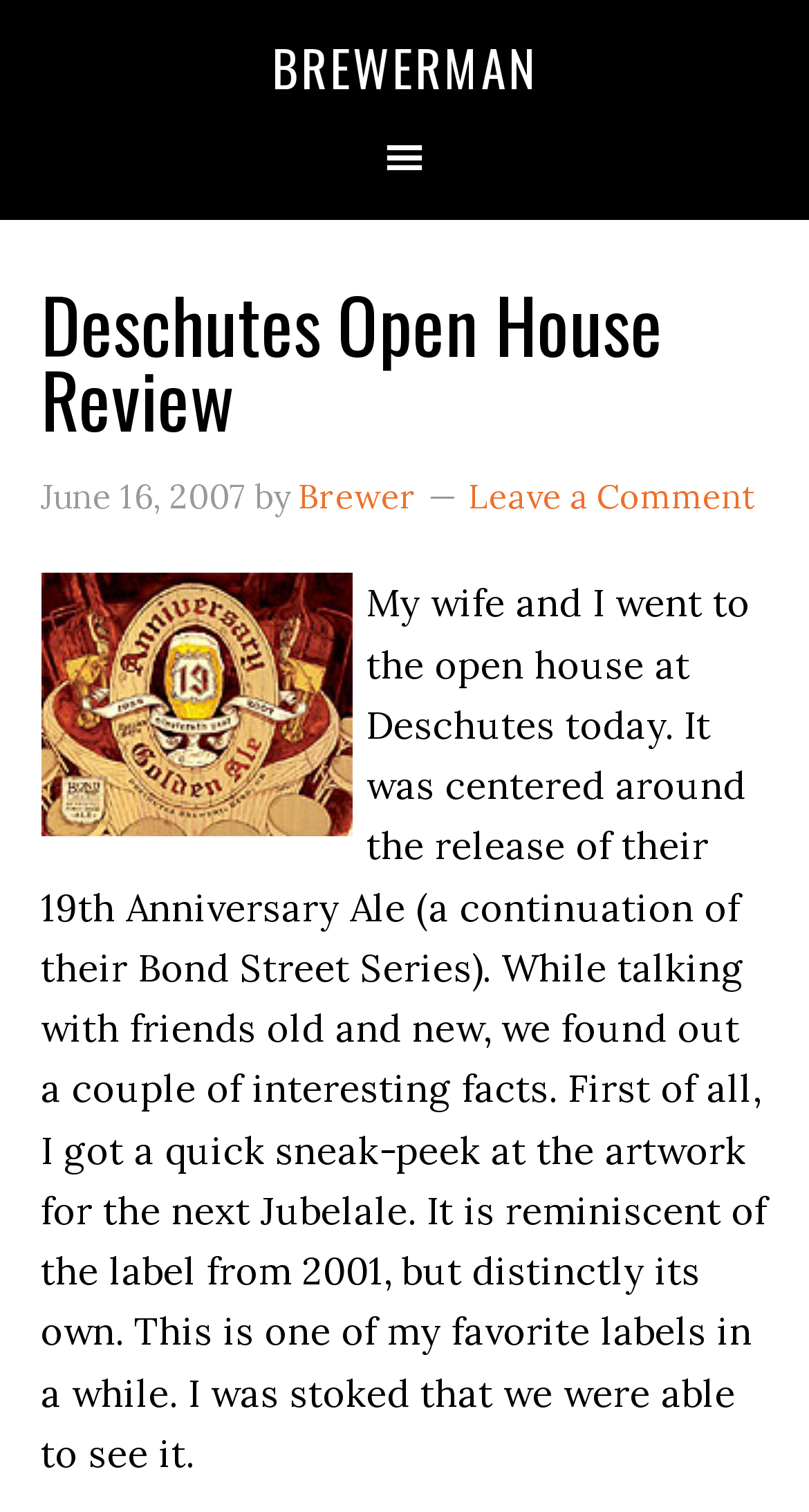Please reply to the following question with a single word or a short phrase:
What is the name of the brewery?

Deschutes